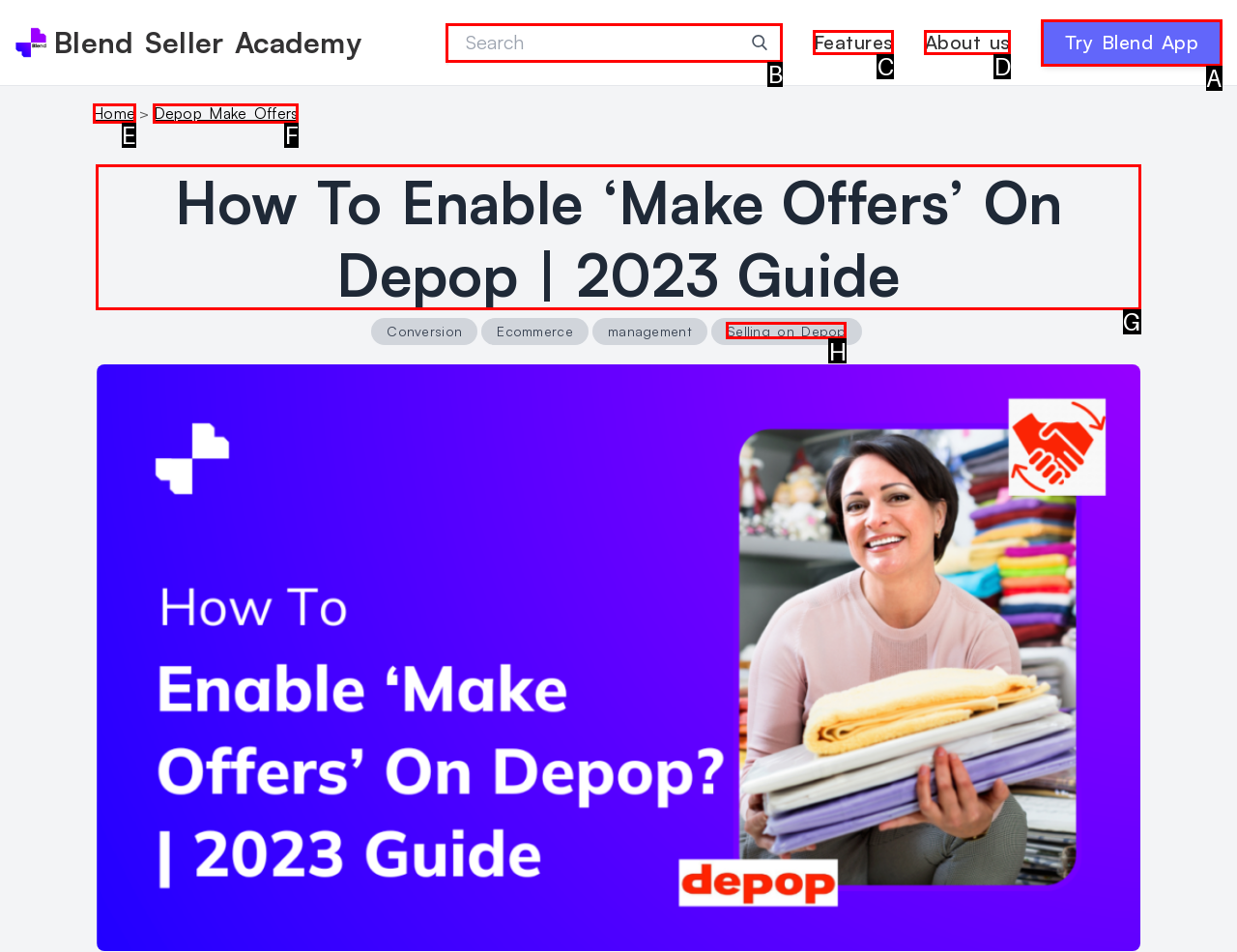From the options shown in the screenshot, tell me which lettered element I need to click to complete the task: Read the guide on enabling 'Make Offers' on Depop.

G